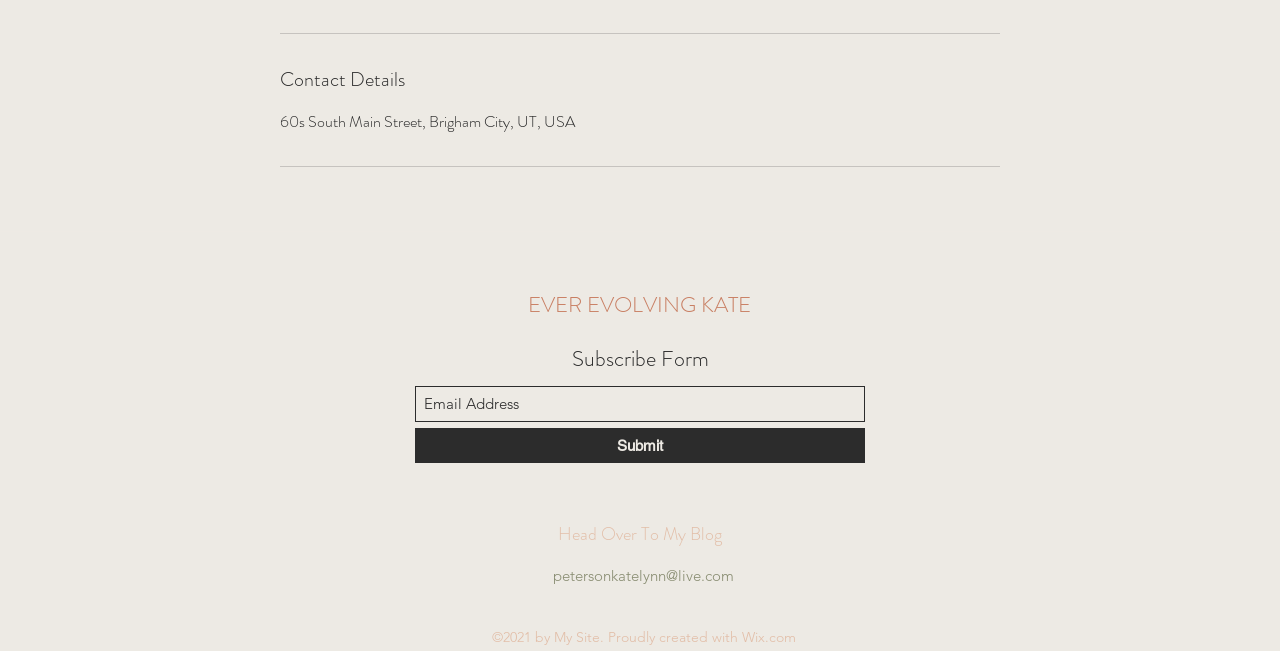What is the copyright year?
From the screenshot, provide a brief answer in one word or phrase.

2021